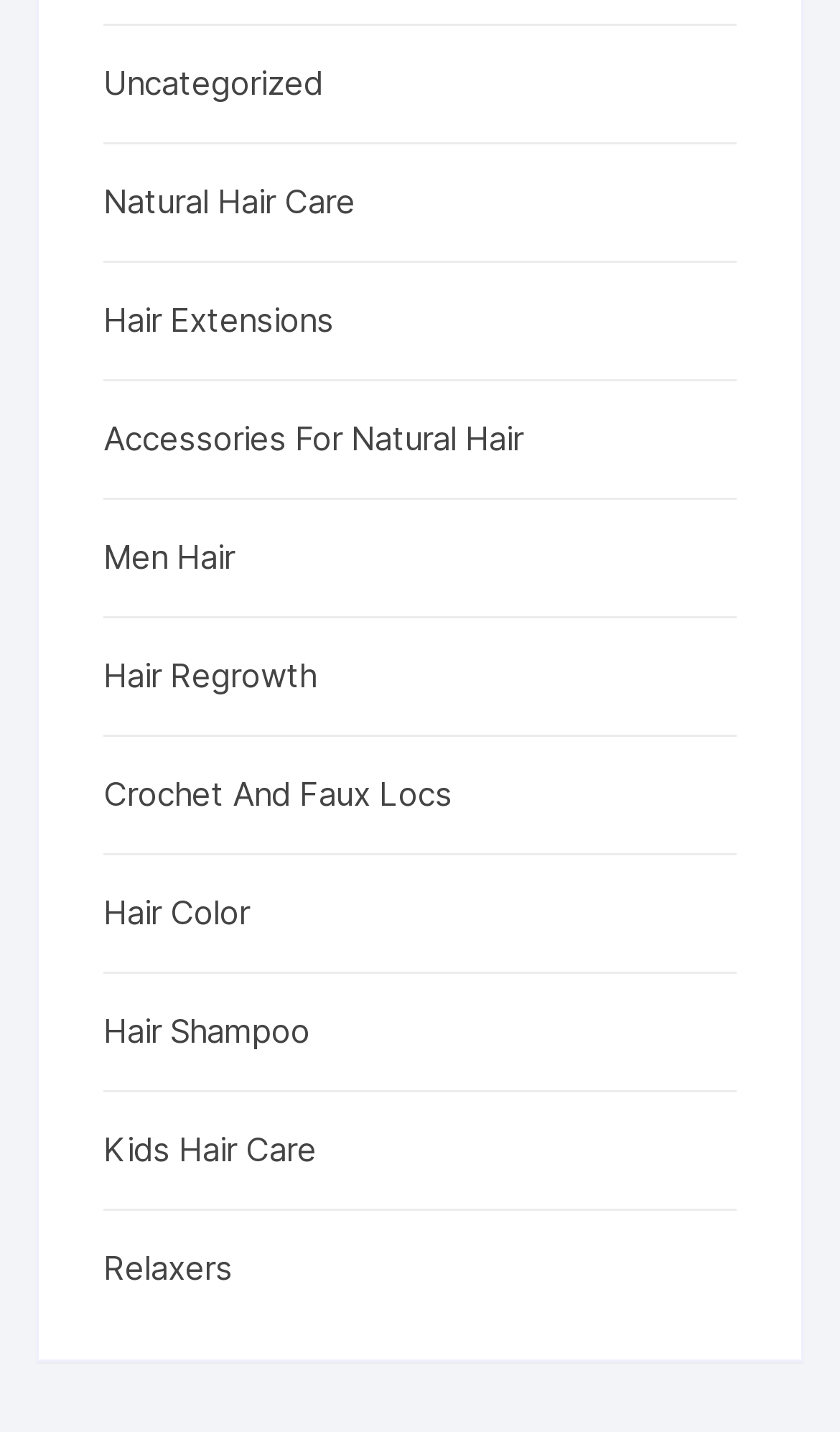Please identify the bounding box coordinates of the clickable area that will allow you to execute the instruction: "Learn about Hair Regrowth".

[0.123, 0.454, 0.802, 0.49]